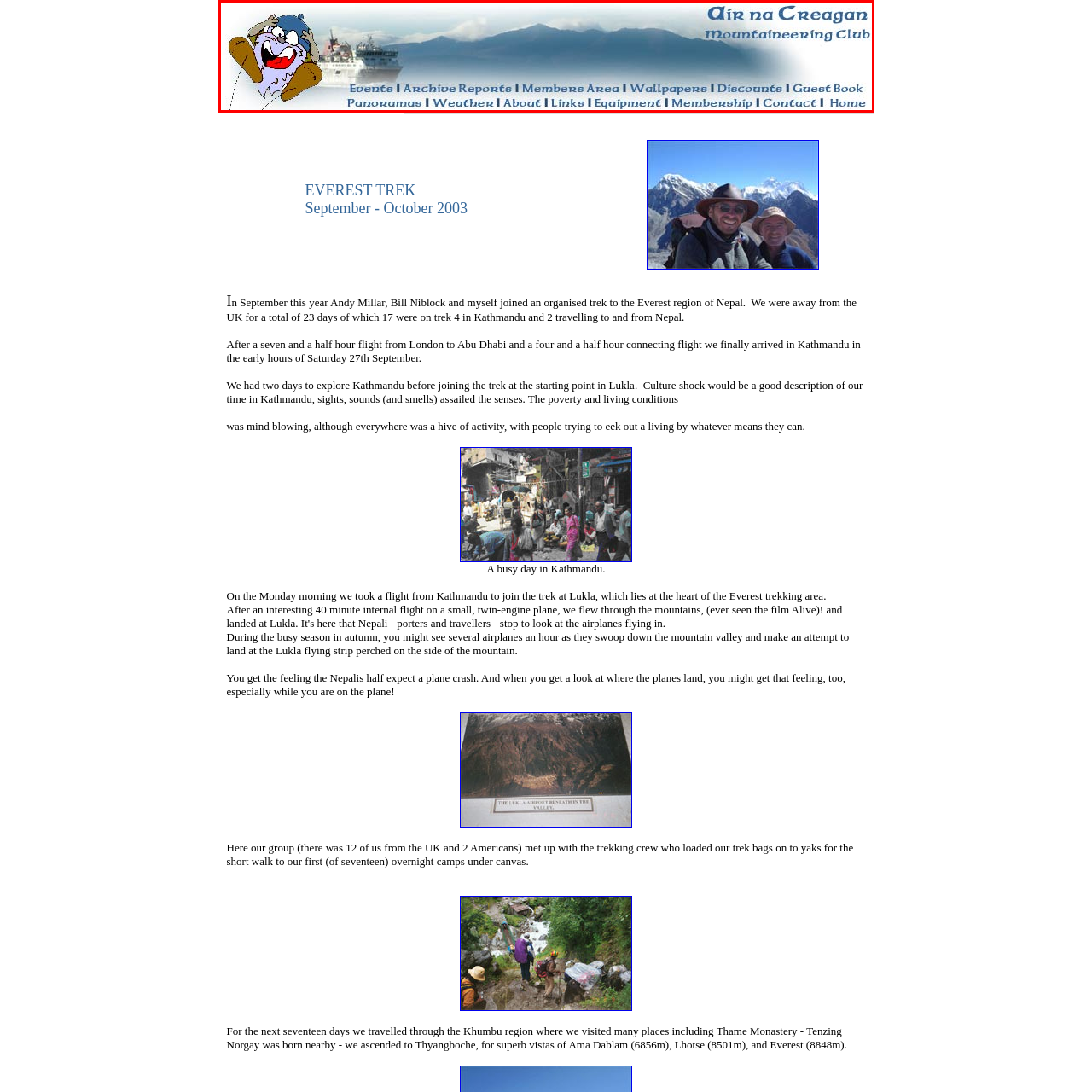Elaborate on the visual details of the image contained within the red boundary.

The image depicts a distinctive header for the "Air na Creagan Mountaineering Club," showcasing a playful cartoon character, possibly a mountaineer or an alpine animal, set against a scenic backdrop of blue mountains and a ship. The character, with a cheerful expression, adds a whimsical touch to the design. This header serves as a navigation bar, featuring links to various sections of the club’s website, including Events, Archive Reports, Members Area, and more. The overall aesthetic combines adventure and camaraderie, inviting members and visitors to explore the club's activities and resources related to mountaineering and trekking adventures.